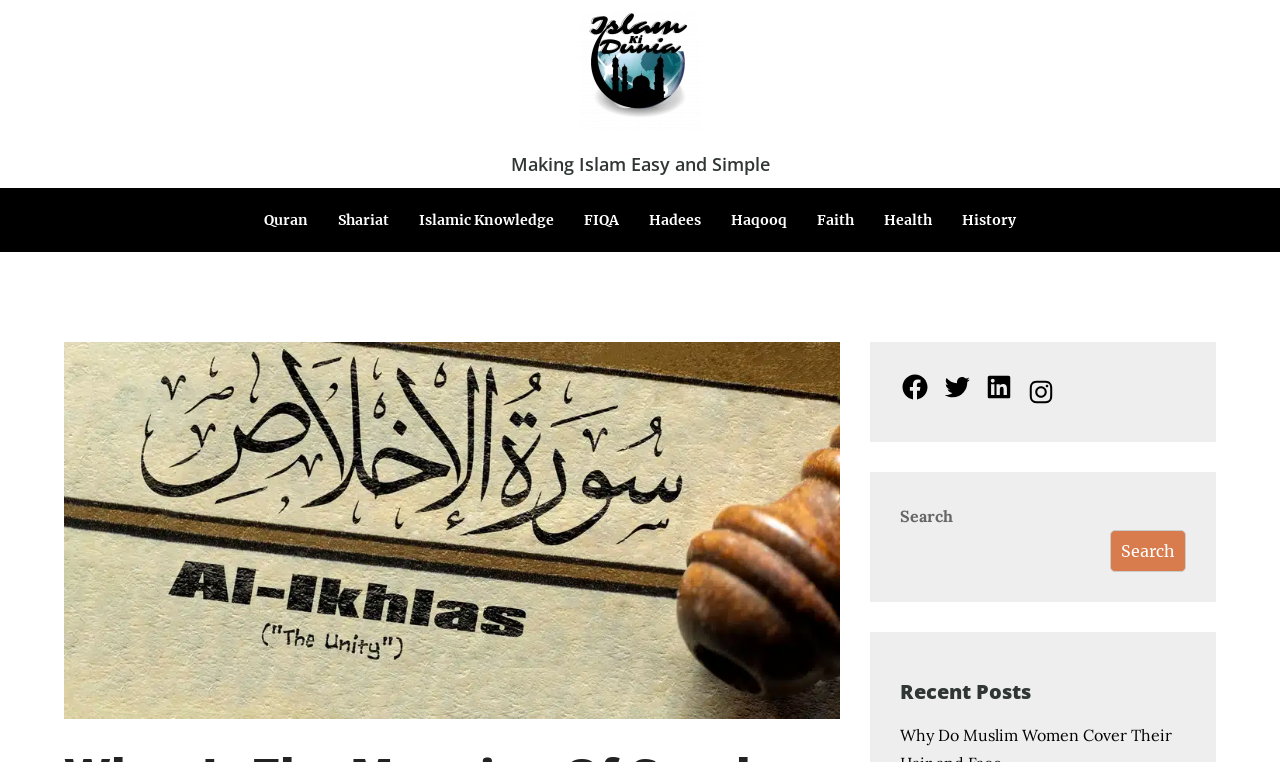Using the element description Islamic Knowledge, predict the bounding box coordinates for the UI element. Provide the coordinates in (top-left x, top-left y, bottom-right x, bottom-right y) format with values ranging from 0 to 1.

[0.316, 0.26, 0.445, 0.318]